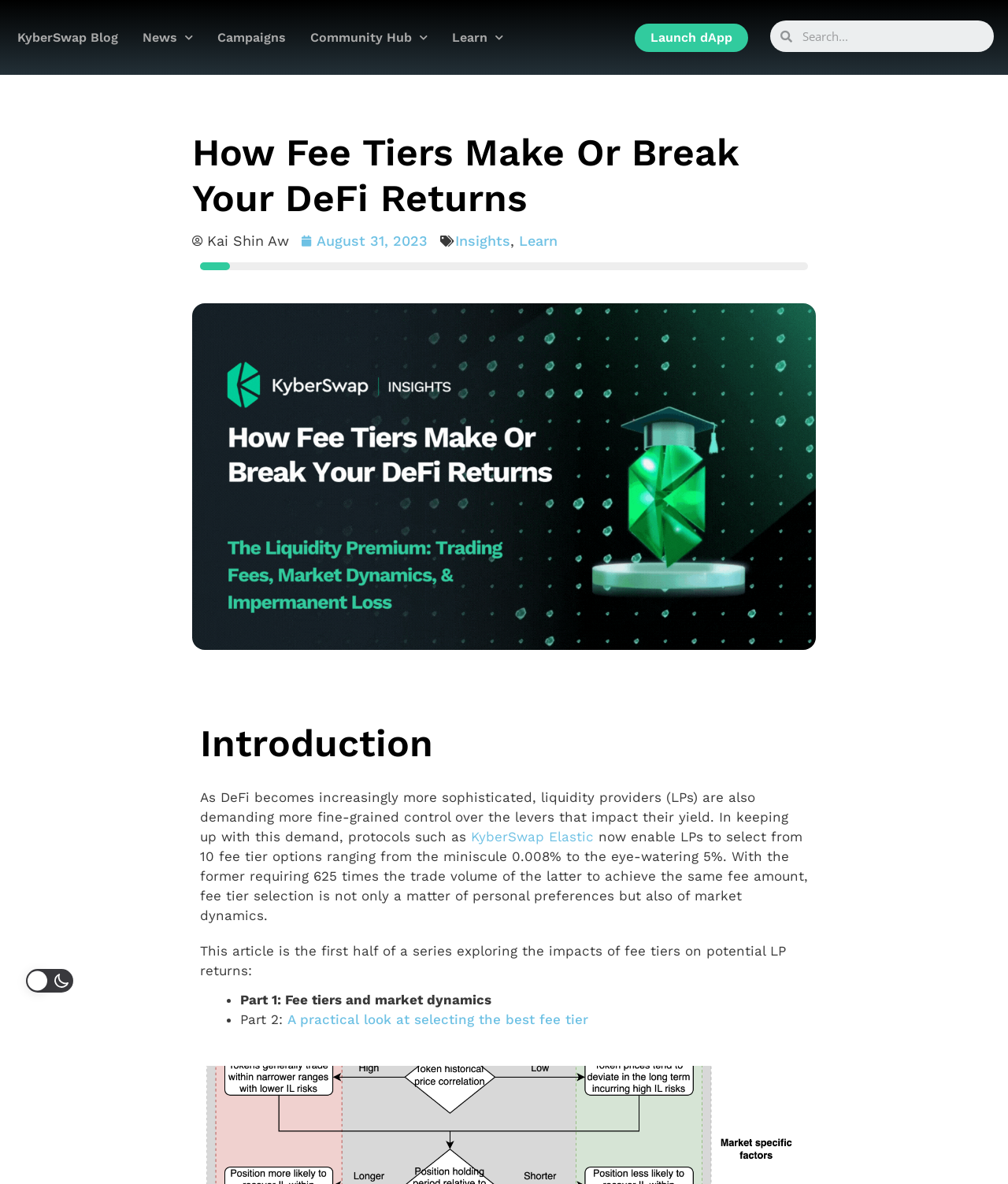Give a detailed account of the webpage.

The webpage is a blog post titled "How Fee Tiers Make Or Break Your DeFi Returns" on the KyberSwap Blog. At the top, there are several links to navigate to different sections of the website, including "News", "Campaigns", "Community Hub", "Learn", and "Launch dApp". There is also a search bar on the top right corner.

Below the navigation links, there is a heading that displays the title of the blog post, followed by the author's name, "Kai Shin Aw", and the date of publication, "August 31, 2023". There are also links to "Insights" and "Learn" next to the author's name.

The main content of the blog post is divided into sections, starting with an introduction that discusses the increasing sophistication of DeFi and the demand for fine-grained control over yield by liquidity providers. The introduction is accompanied by an image related to the topic.

The article then delves into the topic of fee tiers and market dynamics, with several paragraphs of text that explain the concept of fee tiers and their impact on potential LP returns. There is a link to "KyberSwap Elastic" within the text, which is a protocol that enables LPs to select from 10 fee tier options.

The article concludes with a section that outlines the series of articles exploring the impacts of fee tiers on potential LP returns, with two parts listed: "Part 1: Fee tiers and market dynamics" and "Part 2: A practical look at selecting the best fee tier".

At the bottom of the page, there are two small images, one labeled "Light" and the other "Dark", which may be related to the website's theme or layout options.